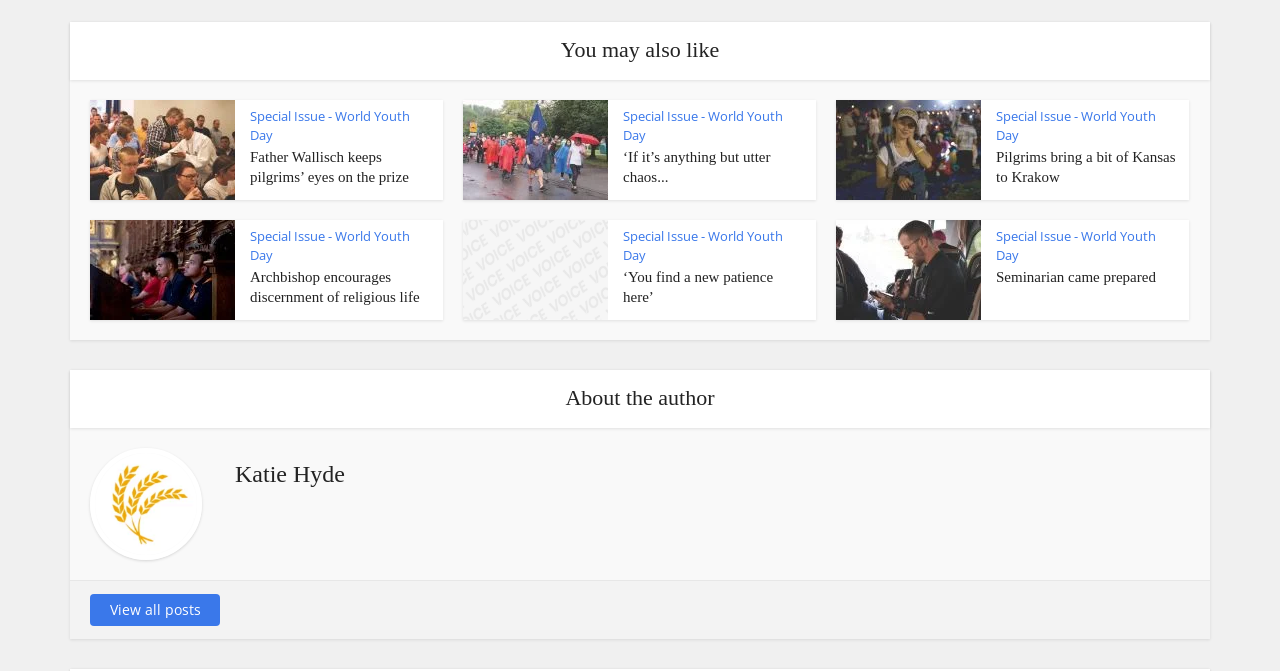How many articles are there on this webpage?
Answer the question with a single word or phrase derived from the image.

6